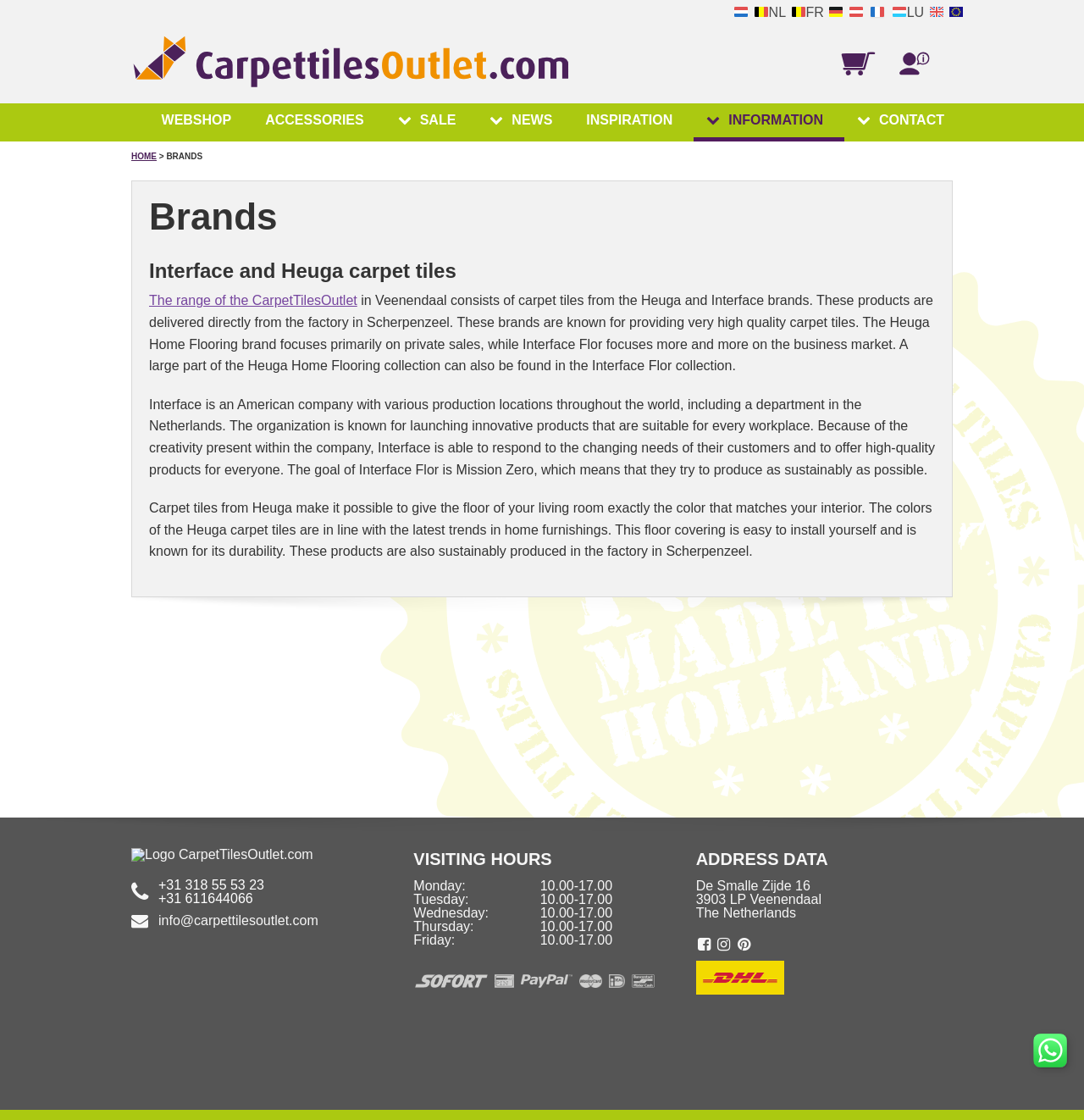Please indicate the bounding box coordinates for the clickable area to complete the following task: "Visit the WEBSHOP". The coordinates should be specified as four float numbers between 0 and 1, i.e., [left, top, right, bottom].

[0.137, 0.093, 0.233, 0.123]